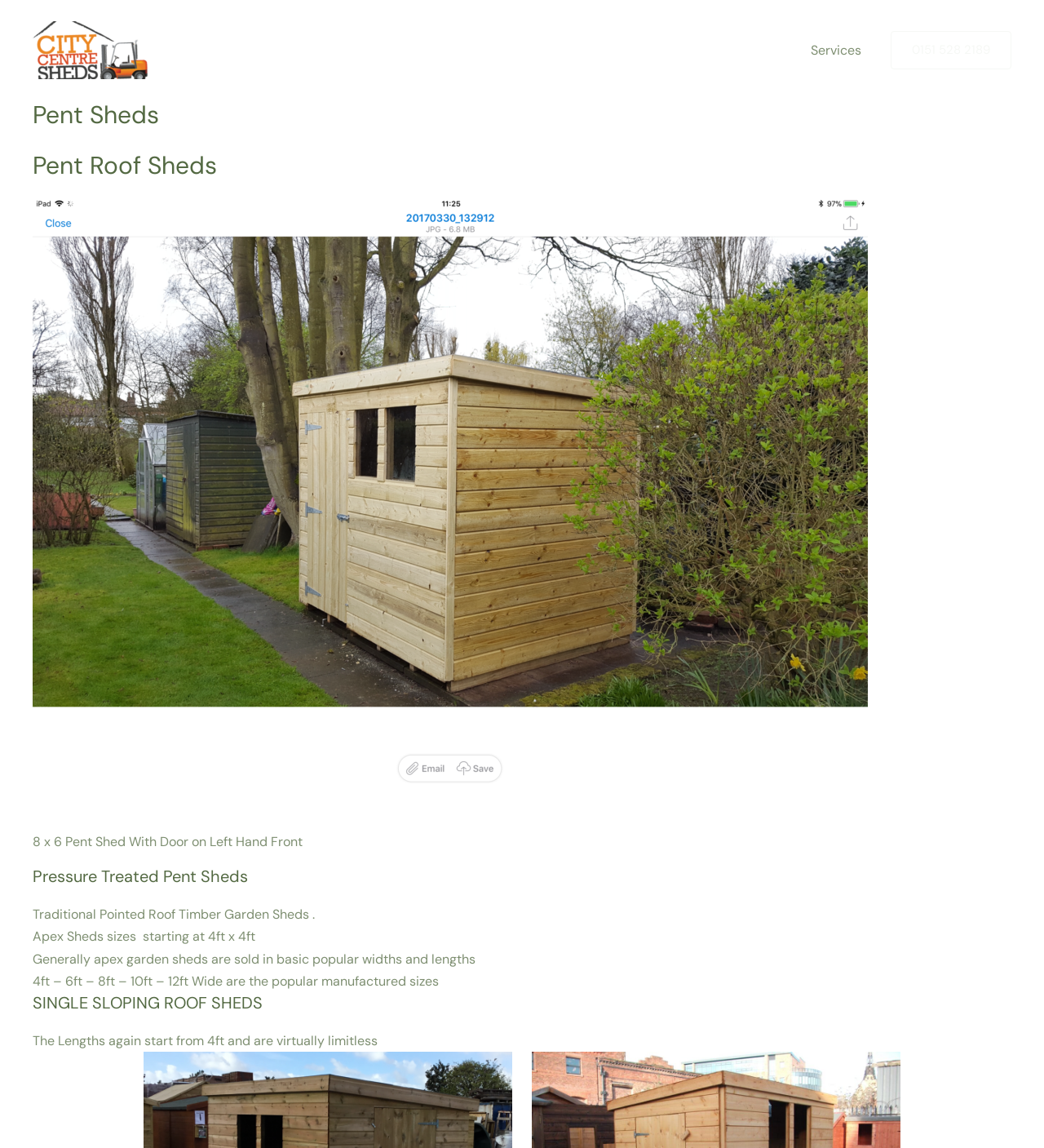Please use the details from the image to answer the following question comprehensively:
What is the material used for the traditional pointed roof timber garden sheds?

Based on the webpage content, specifically the text 'Traditional Pointed Roof Timber Garden Sheds', it can be inferred that the material used for the traditional pointed roof timber garden sheds is timber.